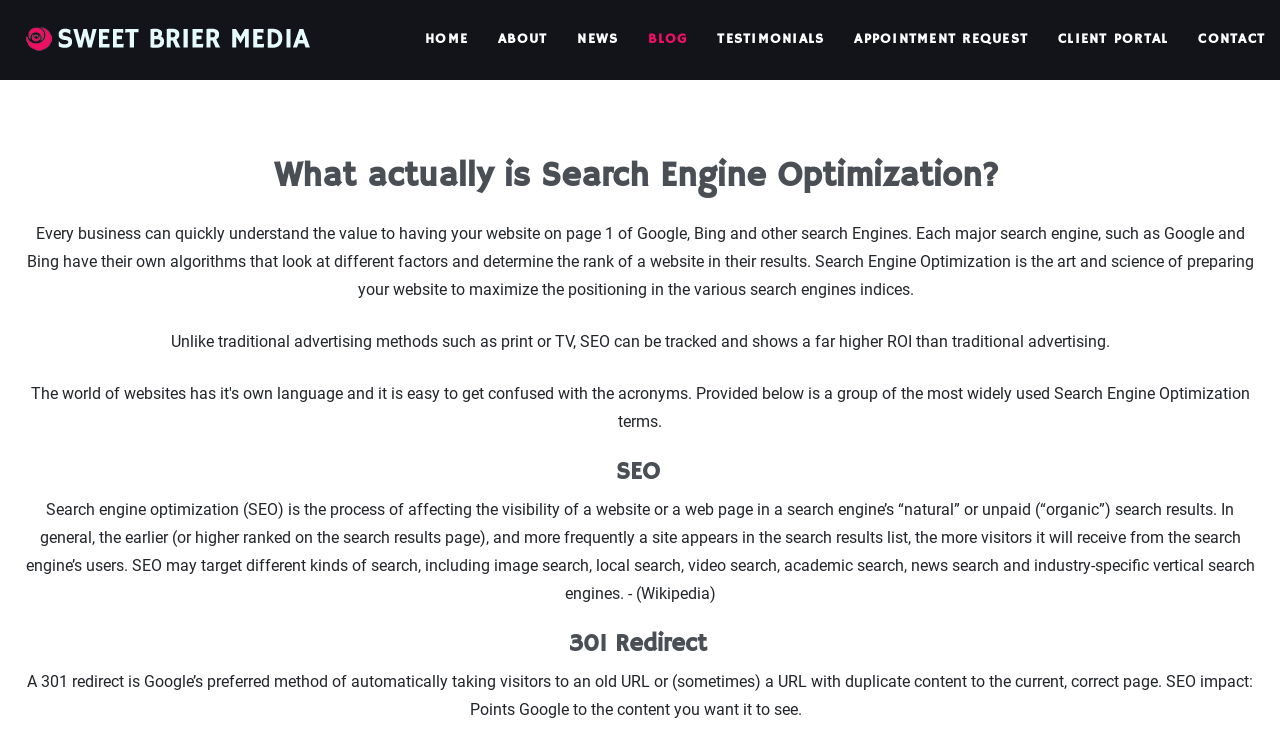Predict the bounding box of the UI element that fits this description: "Contact".

[0.936, 0.016, 0.988, 0.091]